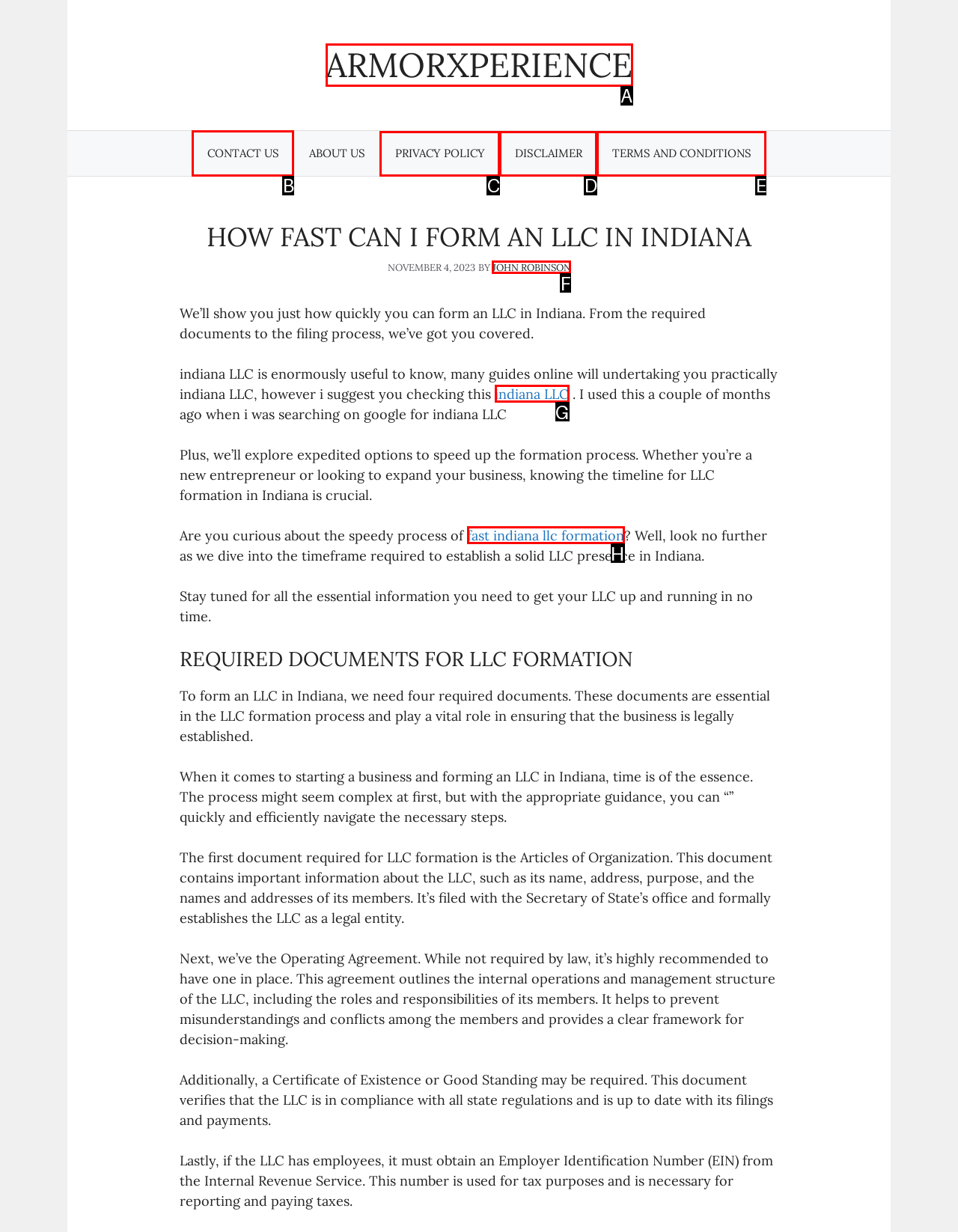Choose the UI element to click on to achieve this task: Click the 'CONTACT US' link. Reply with the letter representing the selected element.

B